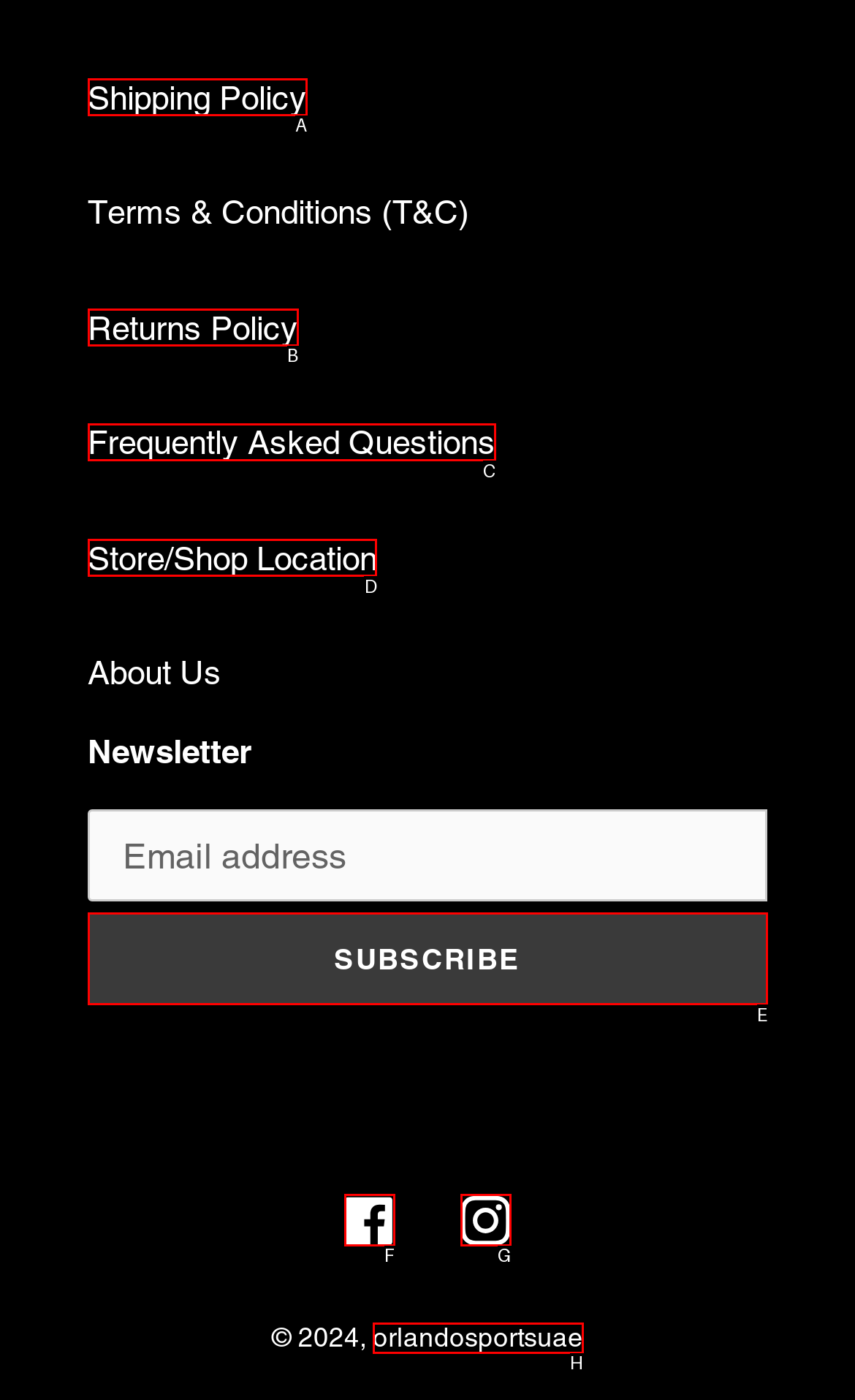Identify the HTML element to click to fulfill this task: Visit store location
Answer with the letter from the given choices.

D